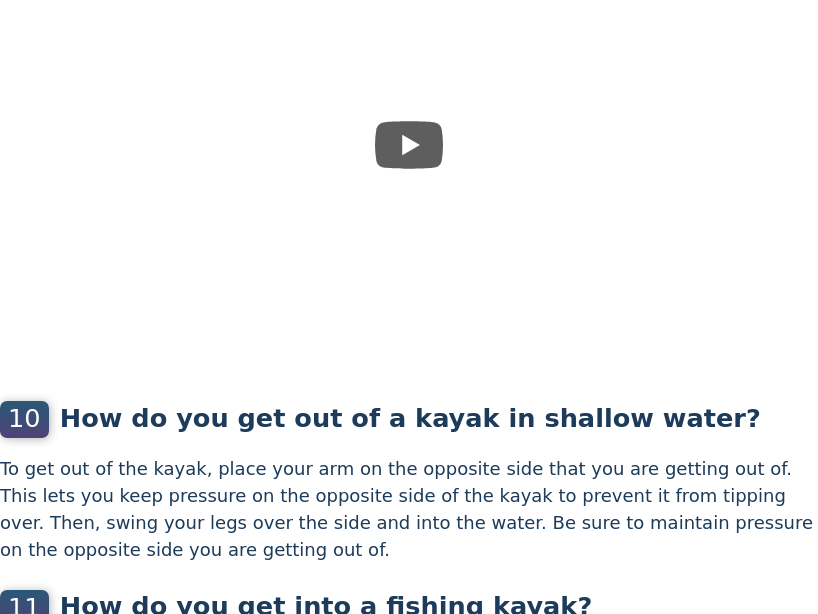Explain the details of the image comprehensively.

The image features a YouTube video player interface, embedded to provide viewers with instructional content. Above the video player, there are headings that guide the viewer through various topics related to kayaking, including how to get out of a kayak in shallow water and how to enter a fishing kayak. The text accompanying the video outlines a step-by-step process for safely exiting a kayak, emphasizing stability and balance to prevent tipping. This video serves as a resource for those looking to enhance their kayaking skills and safety practices.